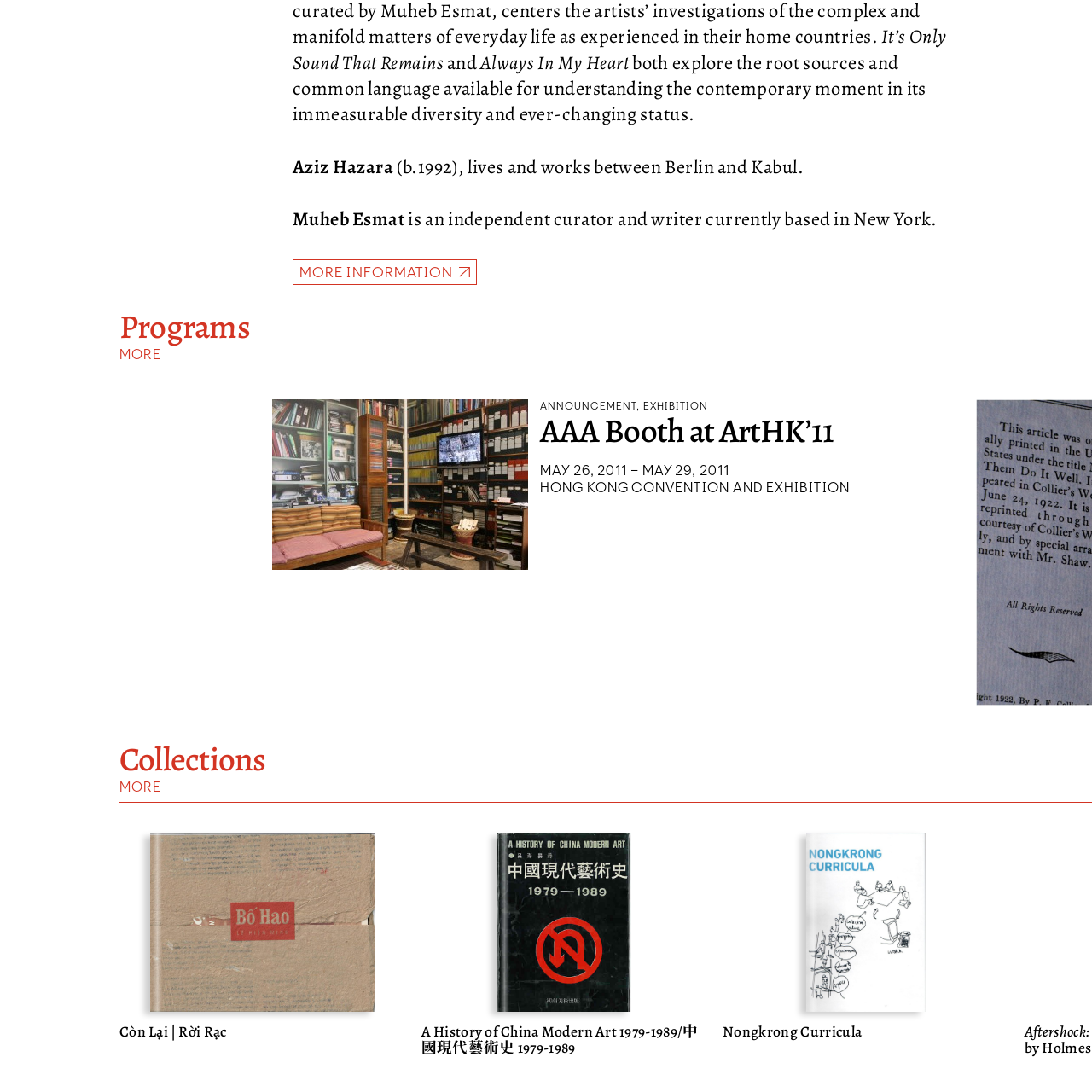Please examine the section highlighted with a blue border and provide a thorough response to the following question based on the visual information: 
Who might be interested in this book?

According to the caption, the book serves as an important resource for understanding not only the art of that era but also the sociopolitical context that influenced it, making it appealing to students, researchers, and enthusiasts of art history who want to gain insights into the transformations in artistic expression during this period.